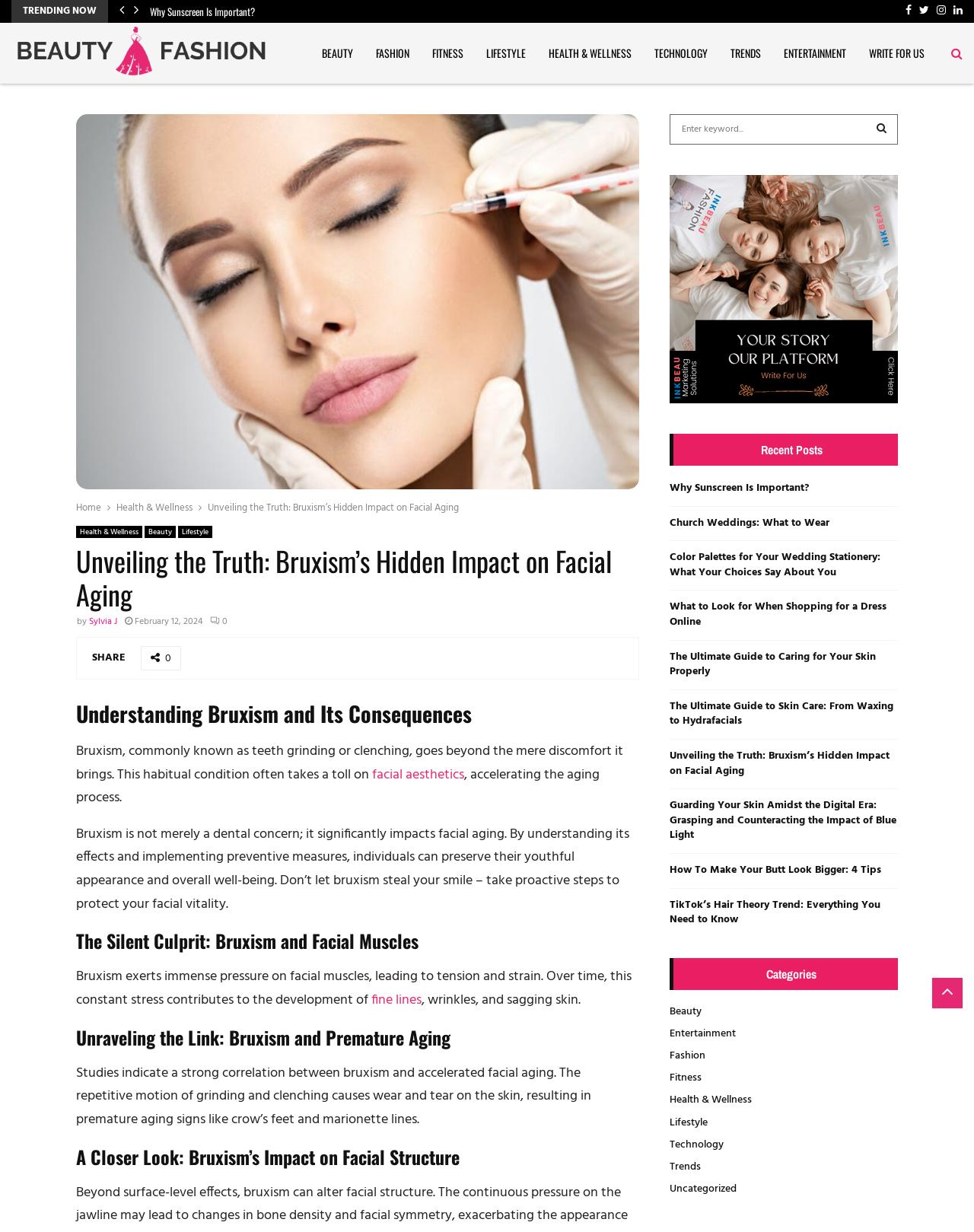Specify the bounding box coordinates of the region I need to click to perform the following instruction: "Click on the 'Health & Wellness' category". The coordinates must be four float numbers in the range of 0 to 1, i.e., [left, top, right, bottom].

[0.12, 0.406, 0.198, 0.419]